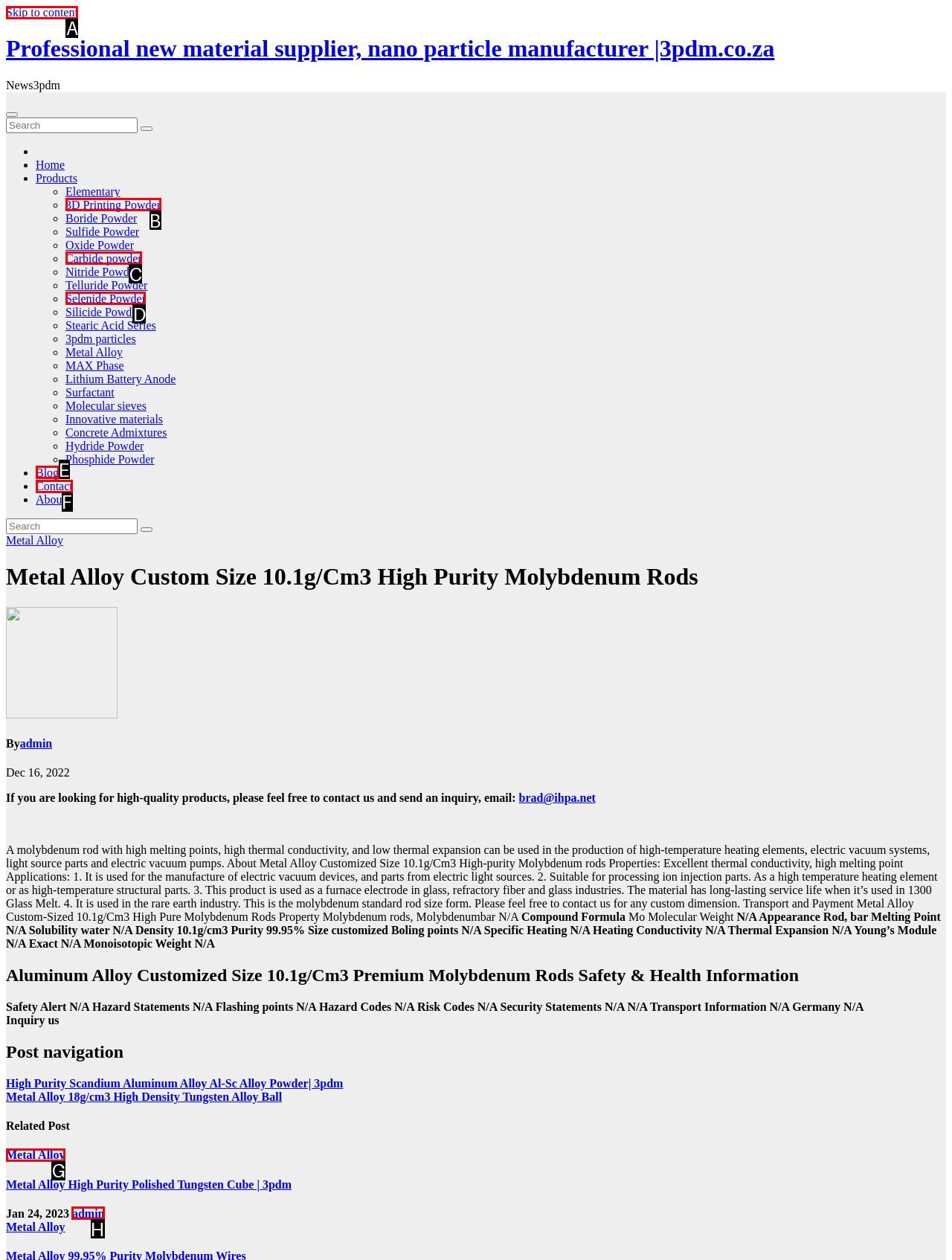Choose the HTML element that should be clicked to accomplish the task: Contact us. Answer with the letter of the chosen option.

F